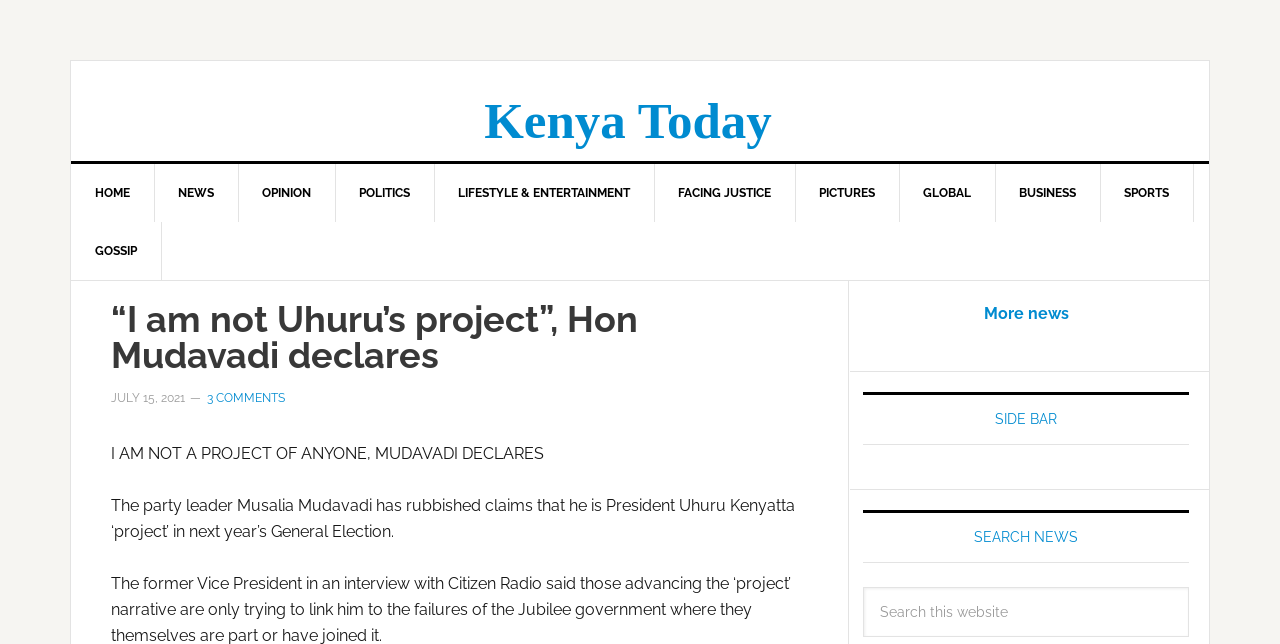Please find the bounding box for the UI element described by: "Lifestyle & entertainment".

[0.339, 0.255, 0.512, 0.345]